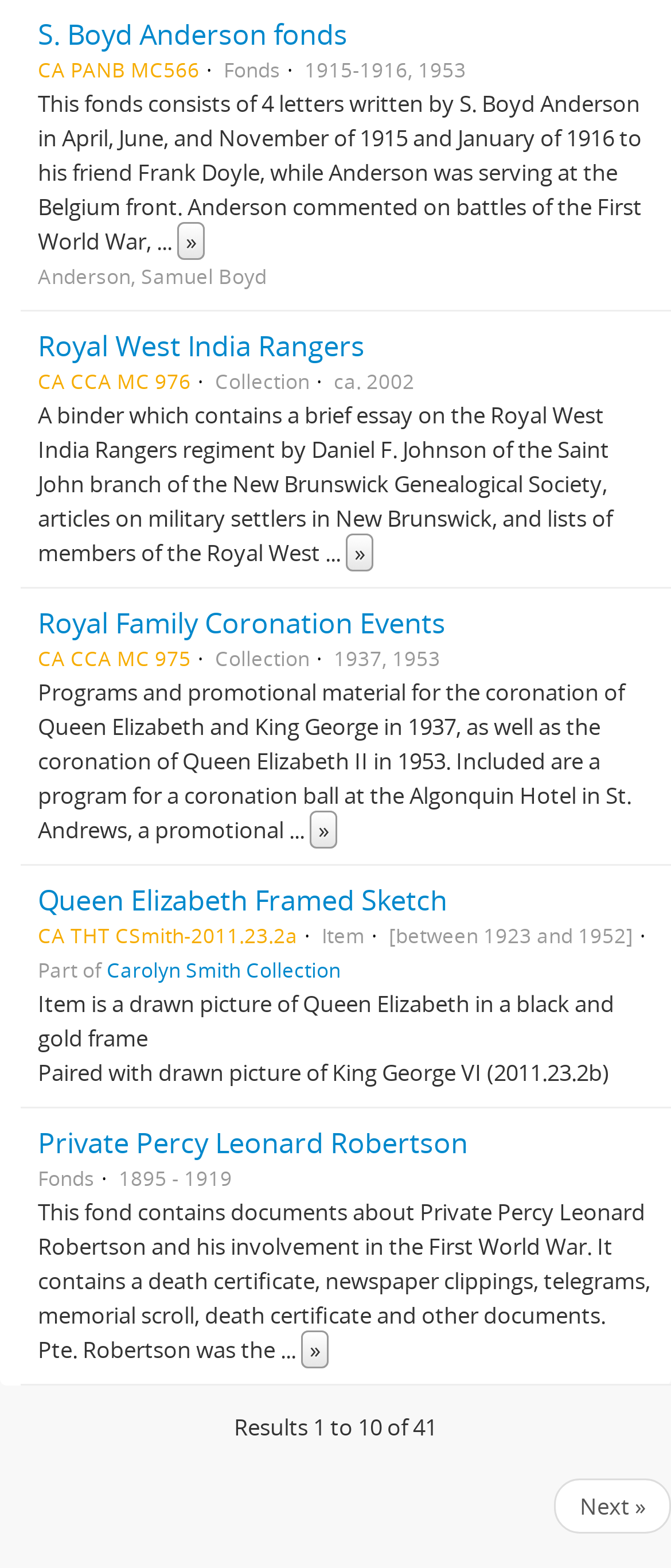Give the bounding box coordinates for the element described as: "Private Percy Leonard Robertson".

[0.056, 0.717, 0.697, 0.741]